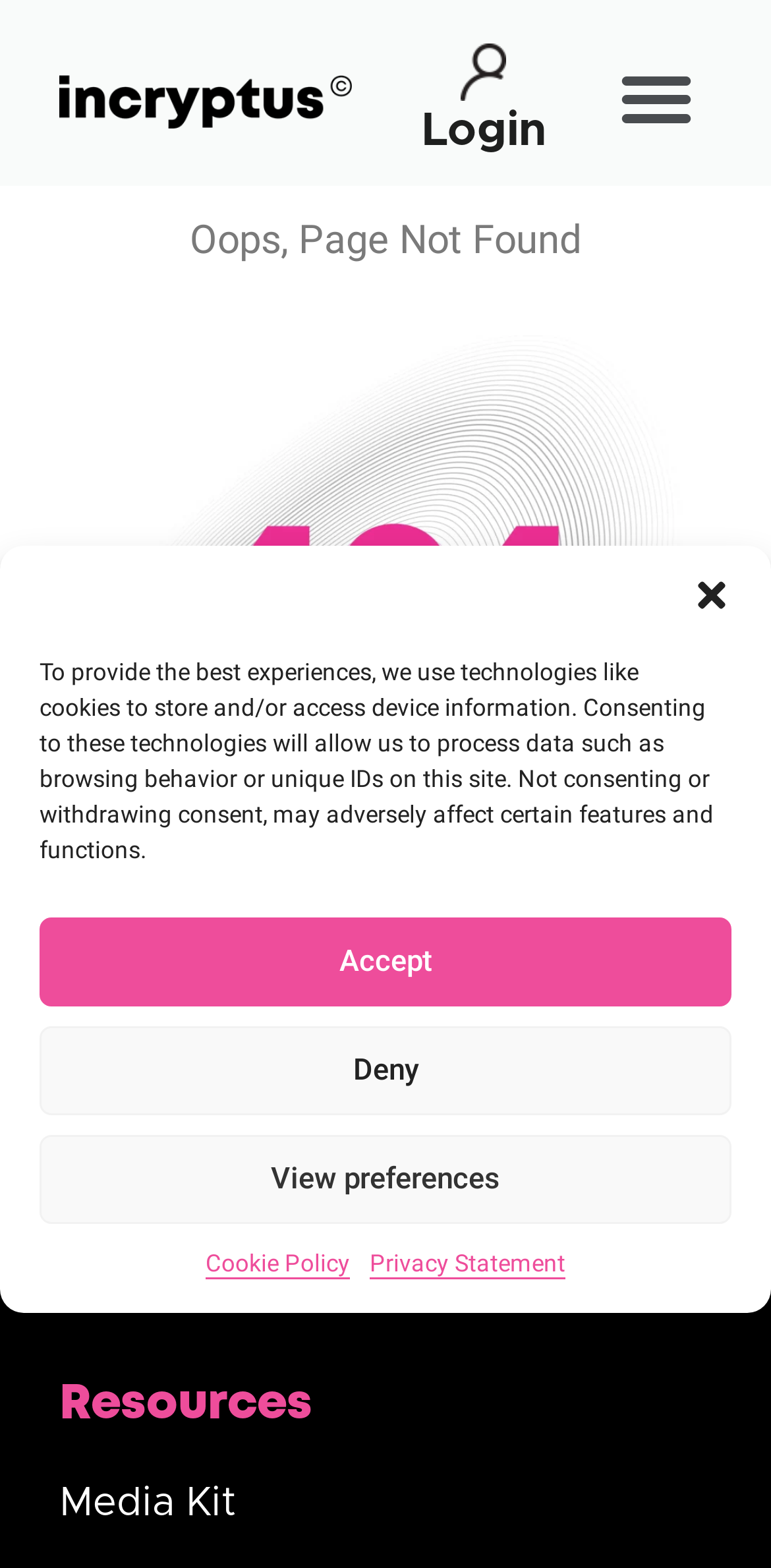Using the details in the image, give a detailed response to the question below:
What is the image description on the page?

The image on the page is described as 'Error 404' and has a bounding box of [0.026, 0.199, 0.974, 0.547], indicating that it is an error image.